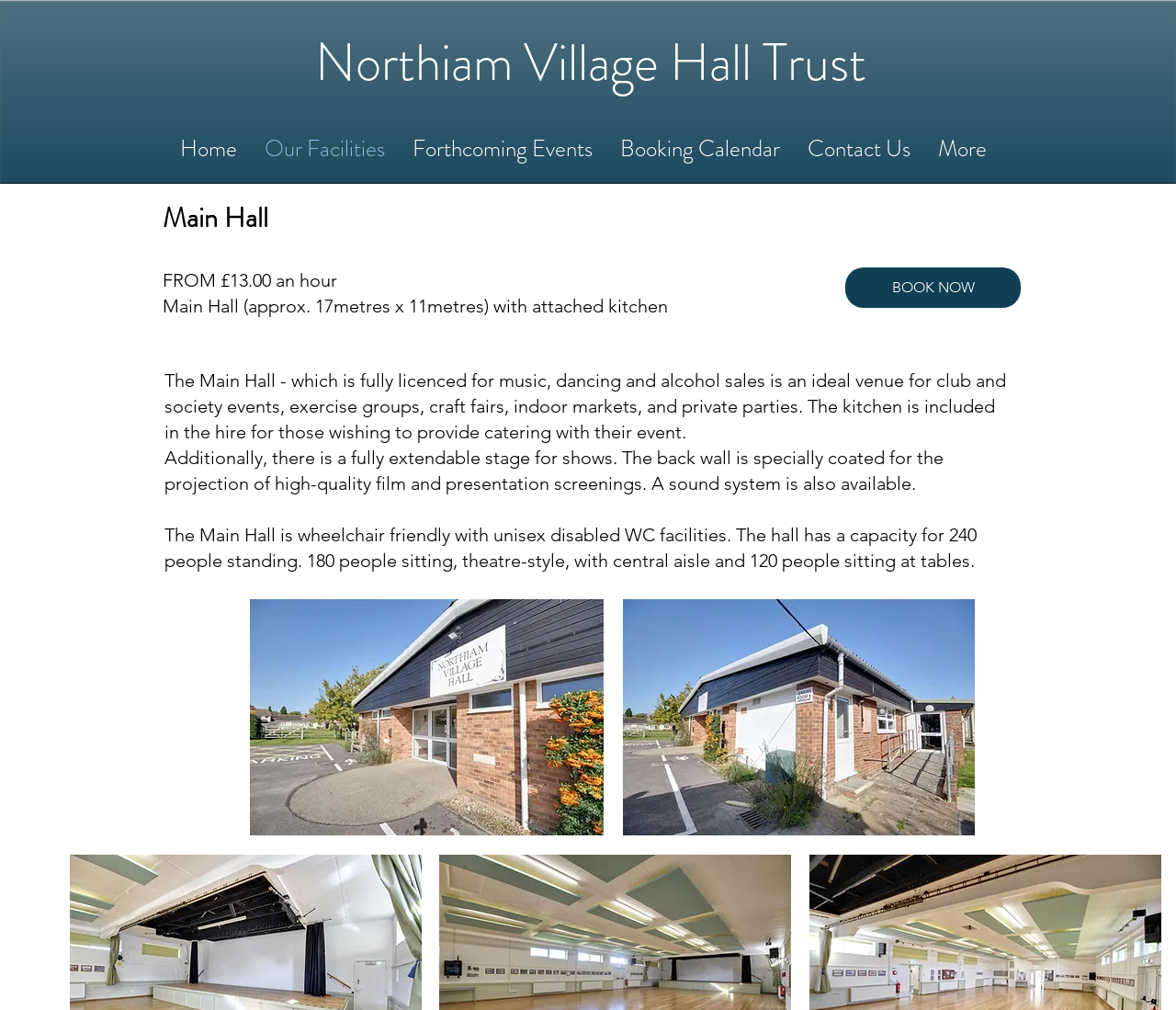Find the bounding box coordinates for the HTML element described as: "BOOK NOW". The coordinates should consist of four float values between 0 and 1, i.e., [left, top, right, bottom].

[0.64, 0.265, 0.789, 0.305]